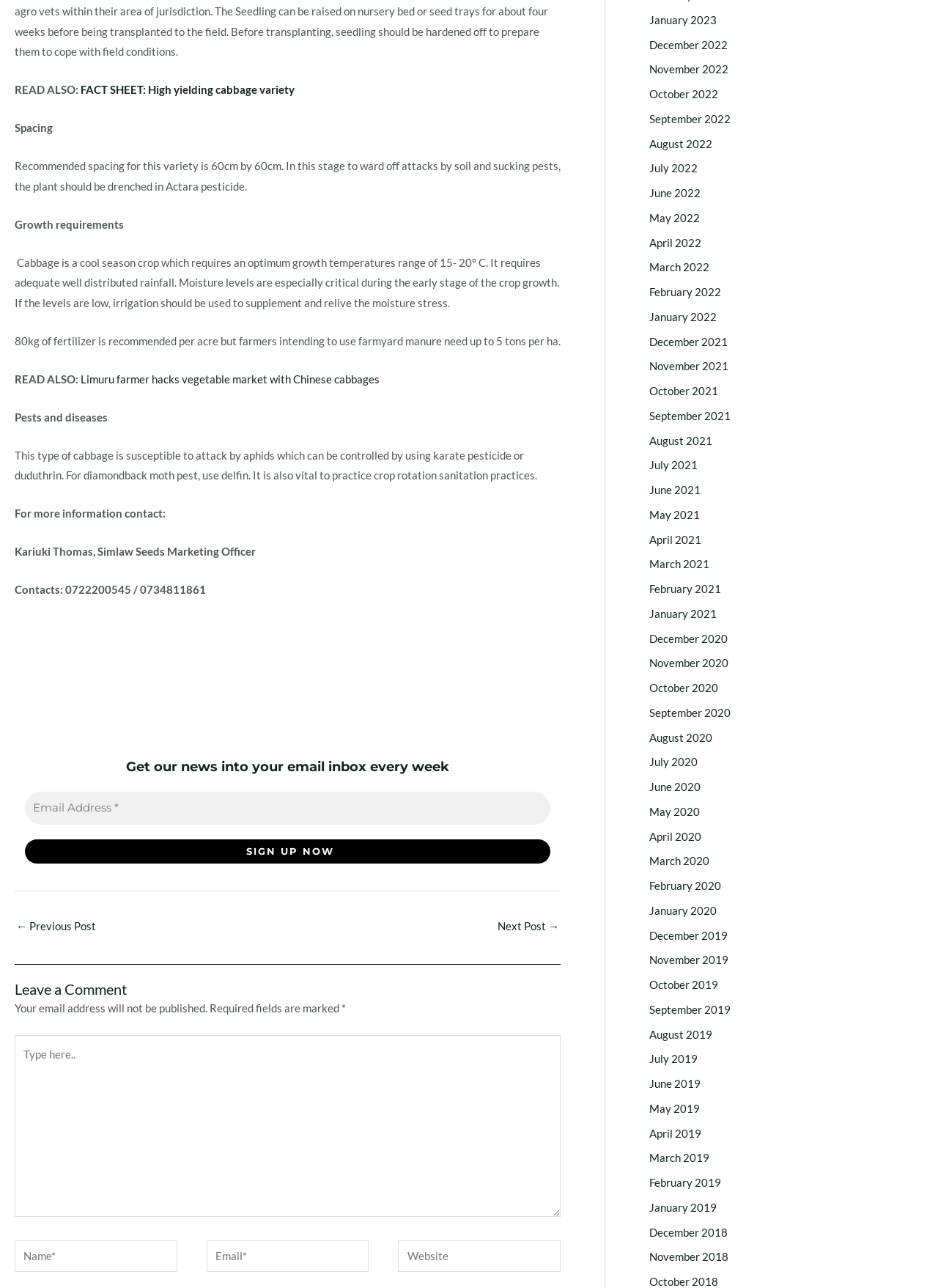Using the provided element description: "Services", determine the bounding box coordinates of the corresponding UI element in the screenshot.

None